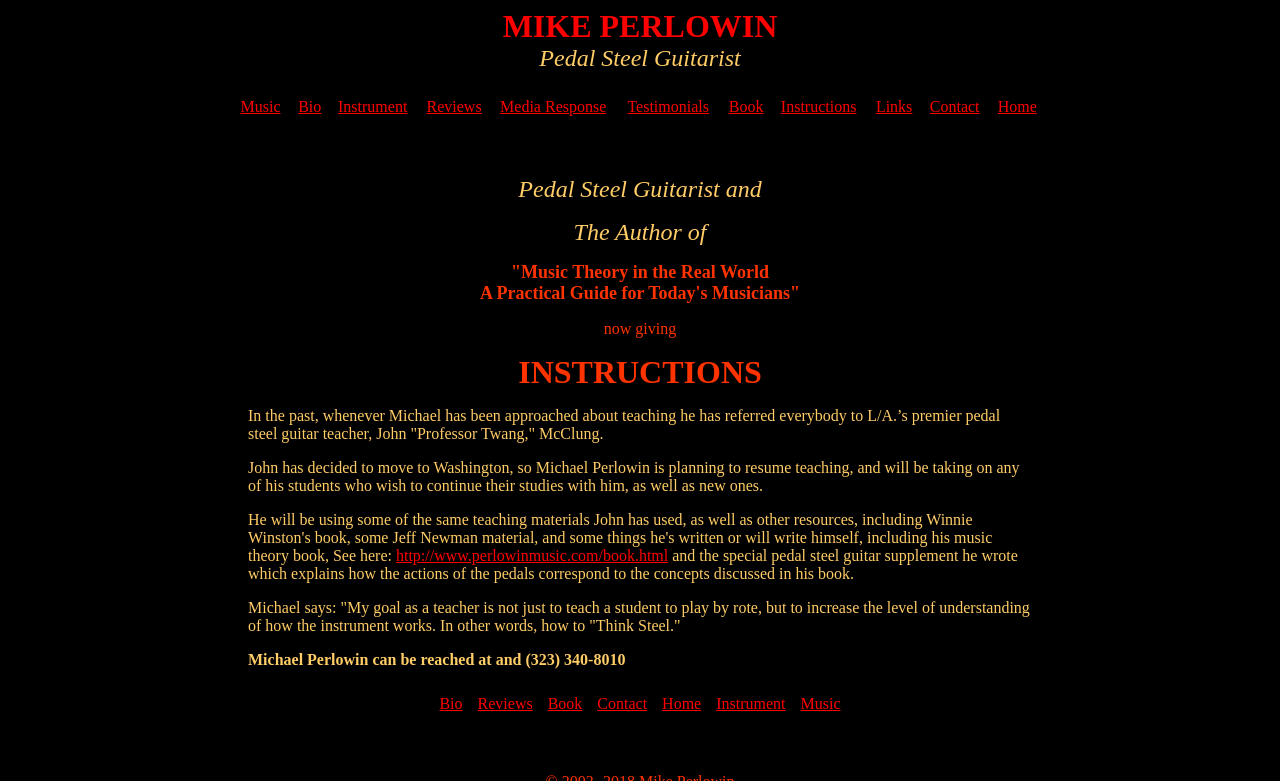Reply to the question with a brief word or phrase: What is Mike Perlowin planning to do now that John 'Professor Twang' McClung has moved?

Resume teaching